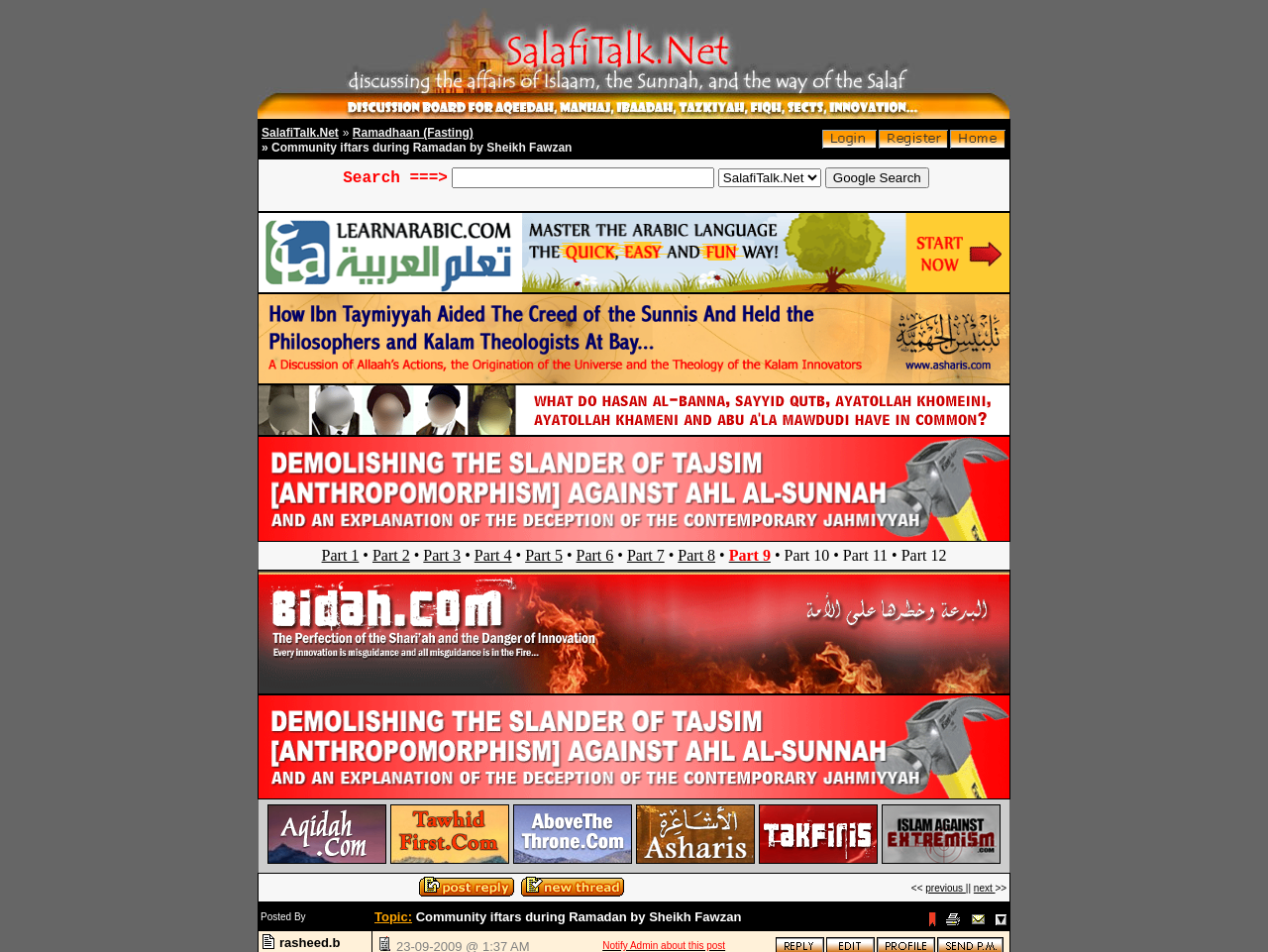Could you highlight the region that needs to be clicked to execute the instruction: "Register with SalafiTalk.Net Forums"?

[0.692, 0.142, 0.748, 0.16]